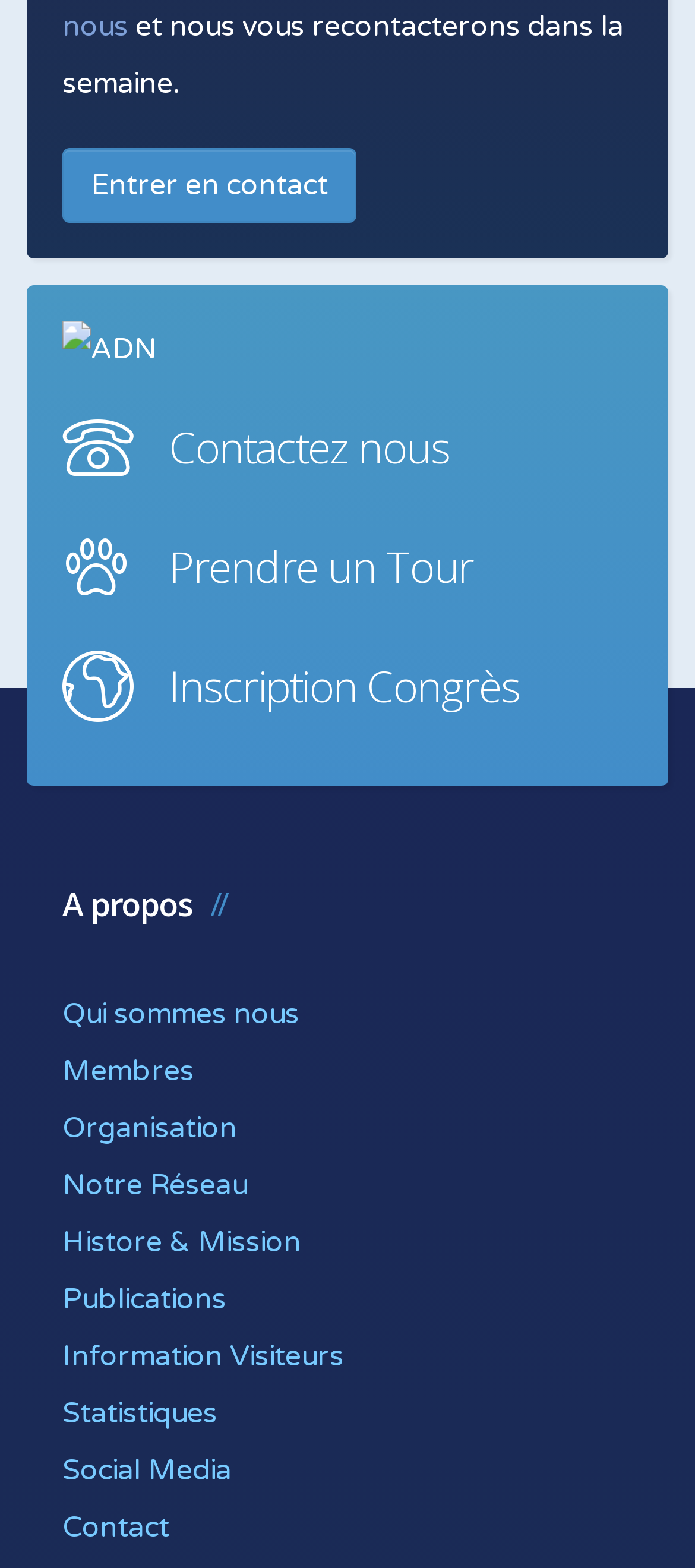Could you find the bounding box coordinates of the clickable area to complete this instruction: "Click on 'Entrer en contact'"?

[0.09, 0.094, 0.513, 0.142]